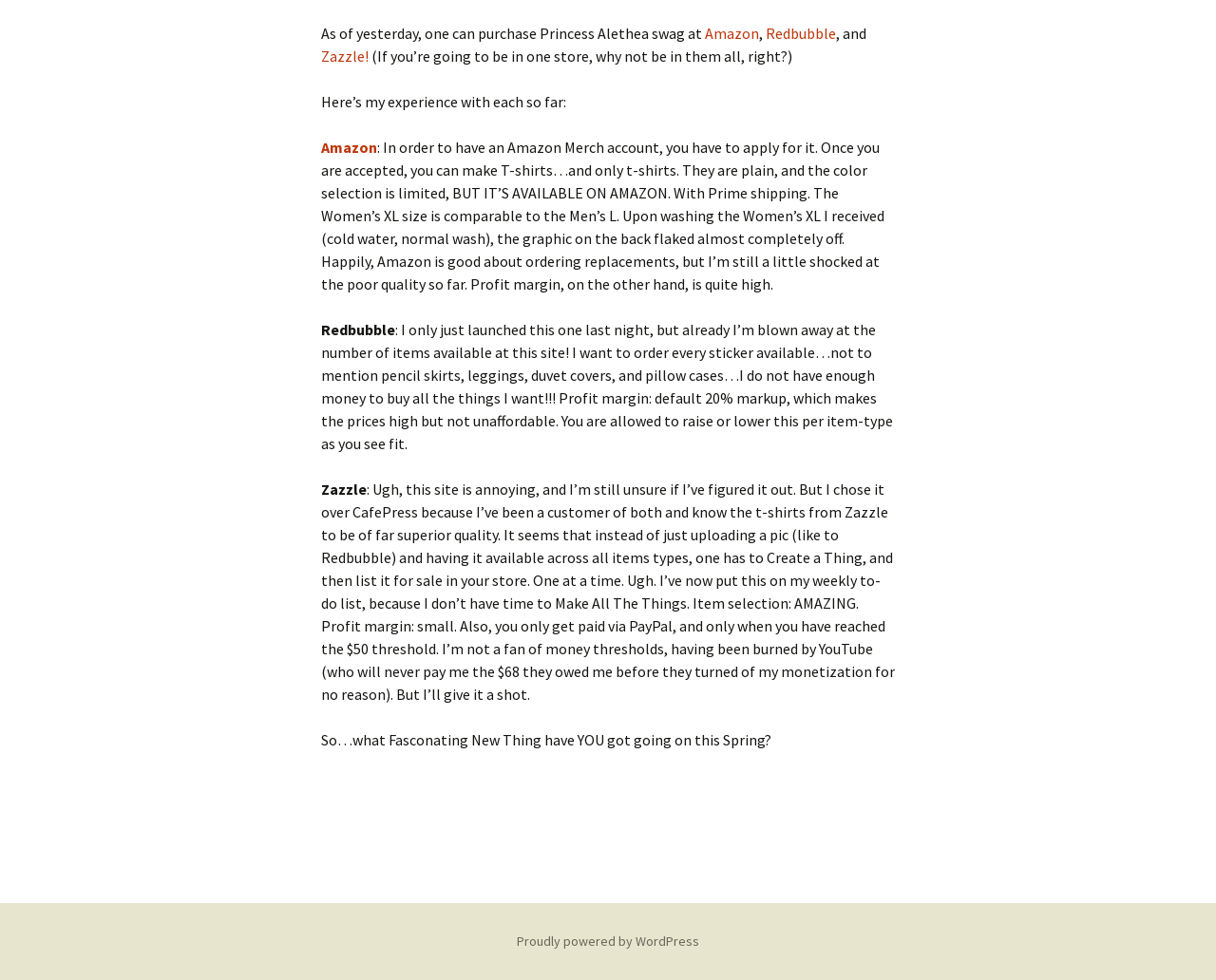What is the minimum payout threshold on Zazzle?
Please answer the question as detailed as possible.

According to the webpage, on Zazzle, the profit margin is small, and the payout threshold is $50, which means the user will only receive payment via PayPal once they have reached this amount.